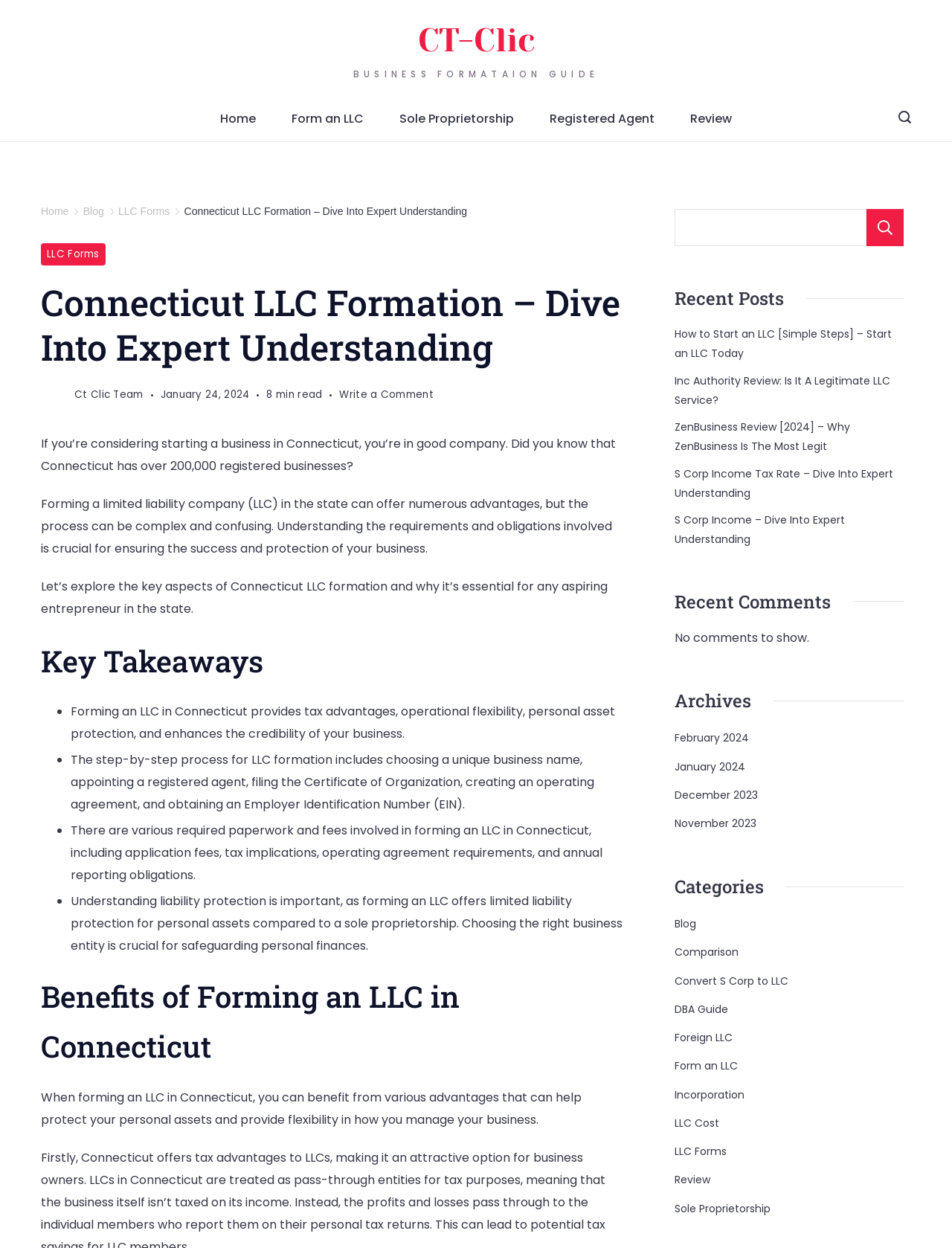Specify the bounding box coordinates of the element's area that should be clicked to execute the given instruction: "Click the 'Recent Posts' link". The coordinates should be four float numbers between 0 and 1, i.e., [left, top, right, bottom].

[0.709, 0.227, 0.949, 0.251]